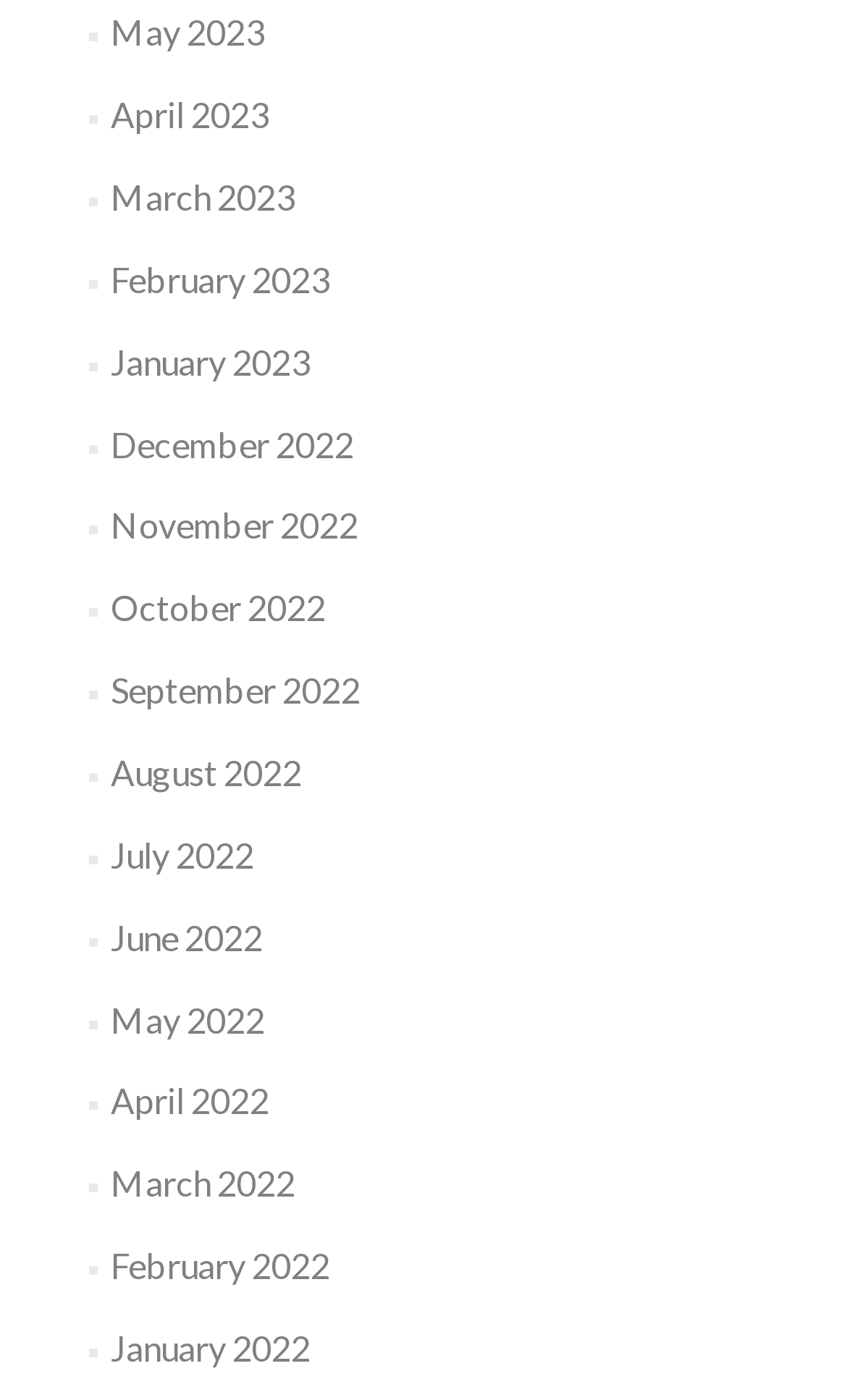What is the position of the 'June 2022' link?
Look at the image and respond with a one-word or short phrase answer.

9th